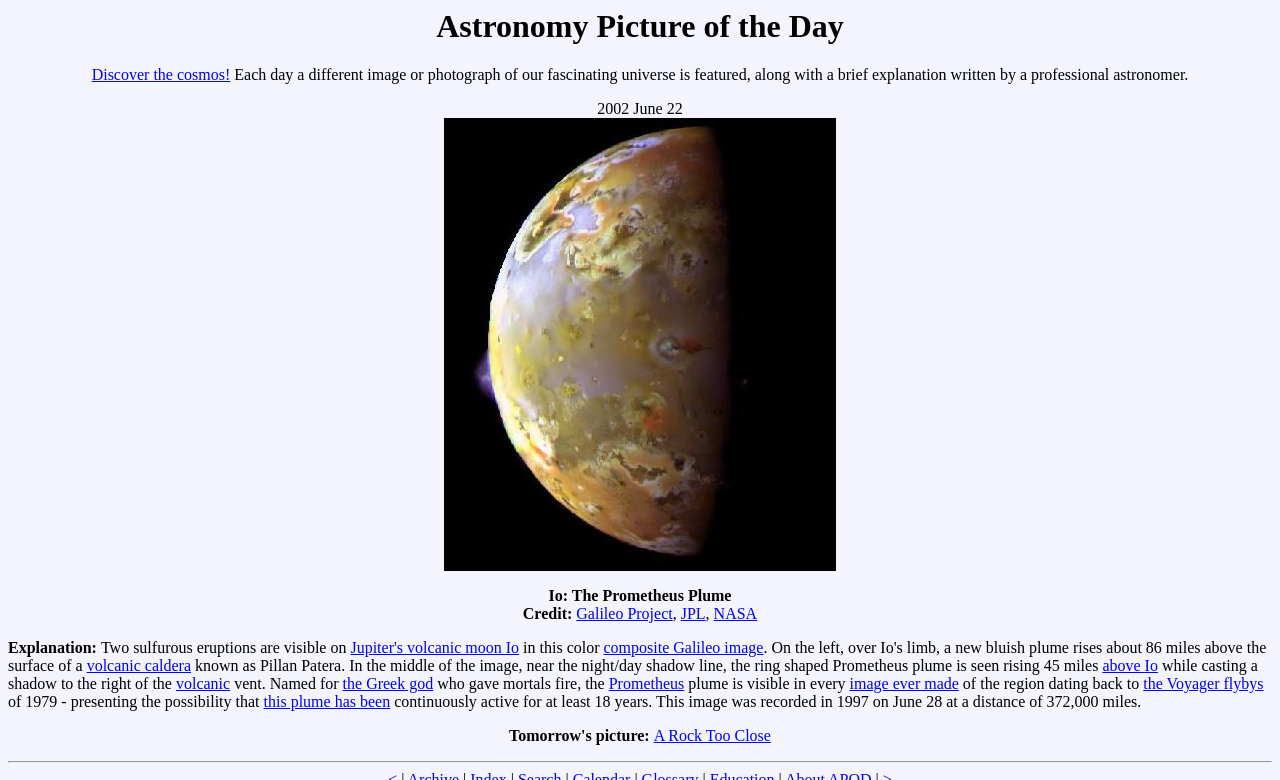Locate the bounding box coordinates of the area you need to click to fulfill this instruction: 'Explore the 'Categories' section'. The coordinates must be in the form of four float numbers ranging from 0 to 1: [left, top, right, bottom].

None